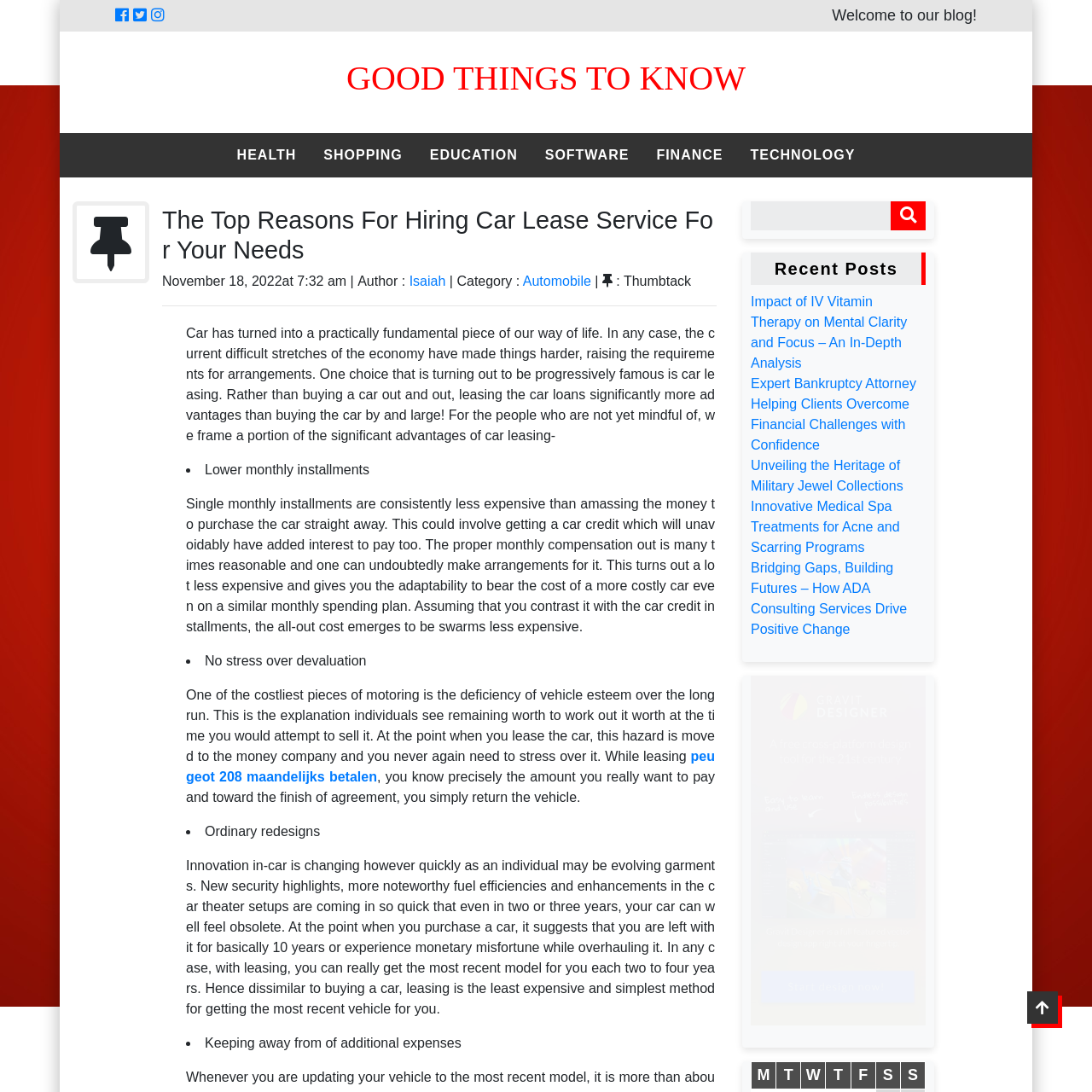Please specify the bounding box coordinates of the area that should be clicked to accomplish the following instruction: "Click the 'TECHNOLOGY' link". The coordinates should consist of four float numbers between 0 and 1, i.e., [left, top, right, bottom].

[0.675, 0.122, 0.796, 0.162]